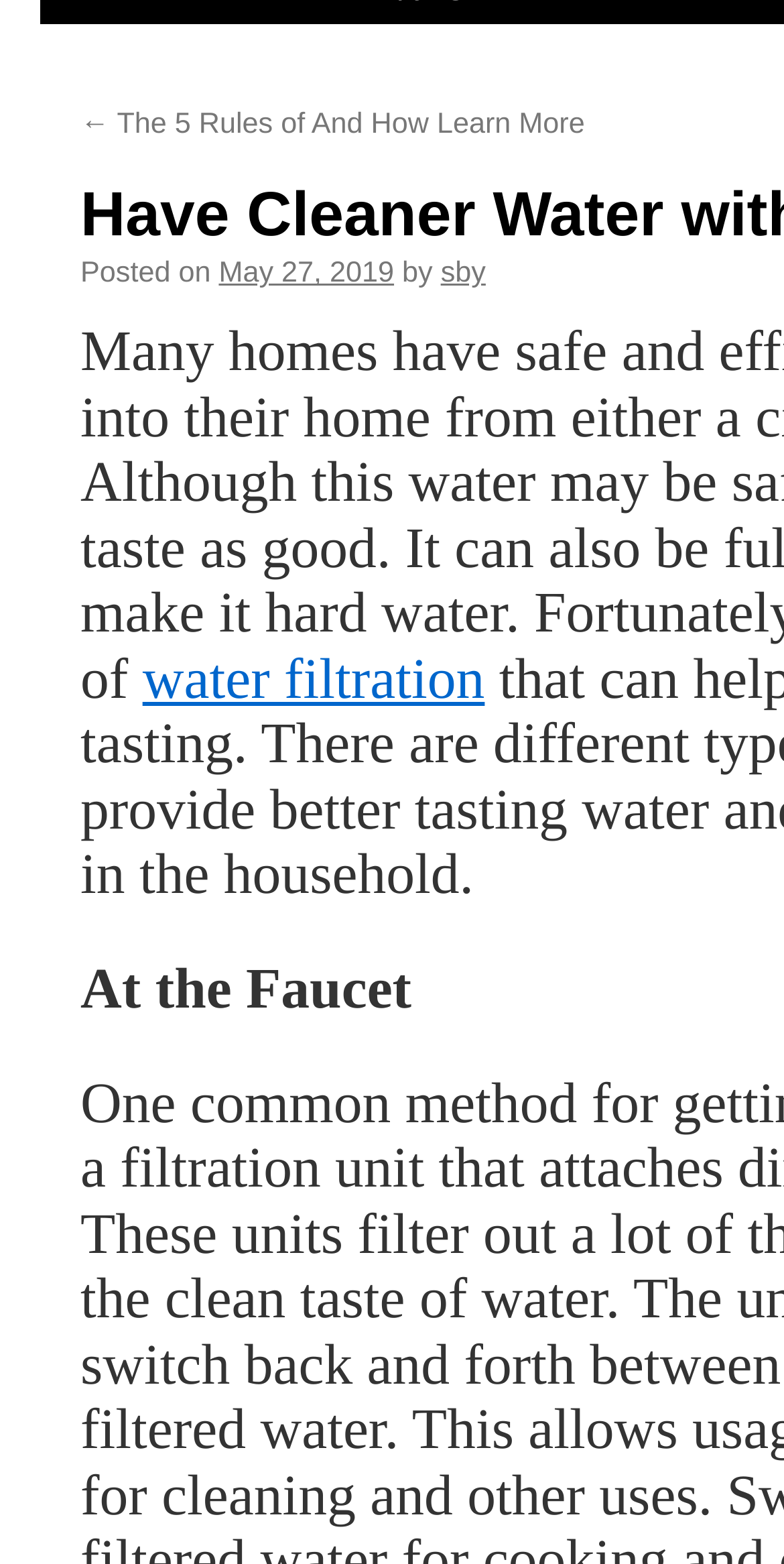For the given element description sby, determine the bounding box coordinates of the UI element. The coordinates should follow the format (top-left x, top-left y, bottom-right x, bottom-right y) and be within the range of 0 to 1.

[0.562, 0.214, 0.62, 0.234]